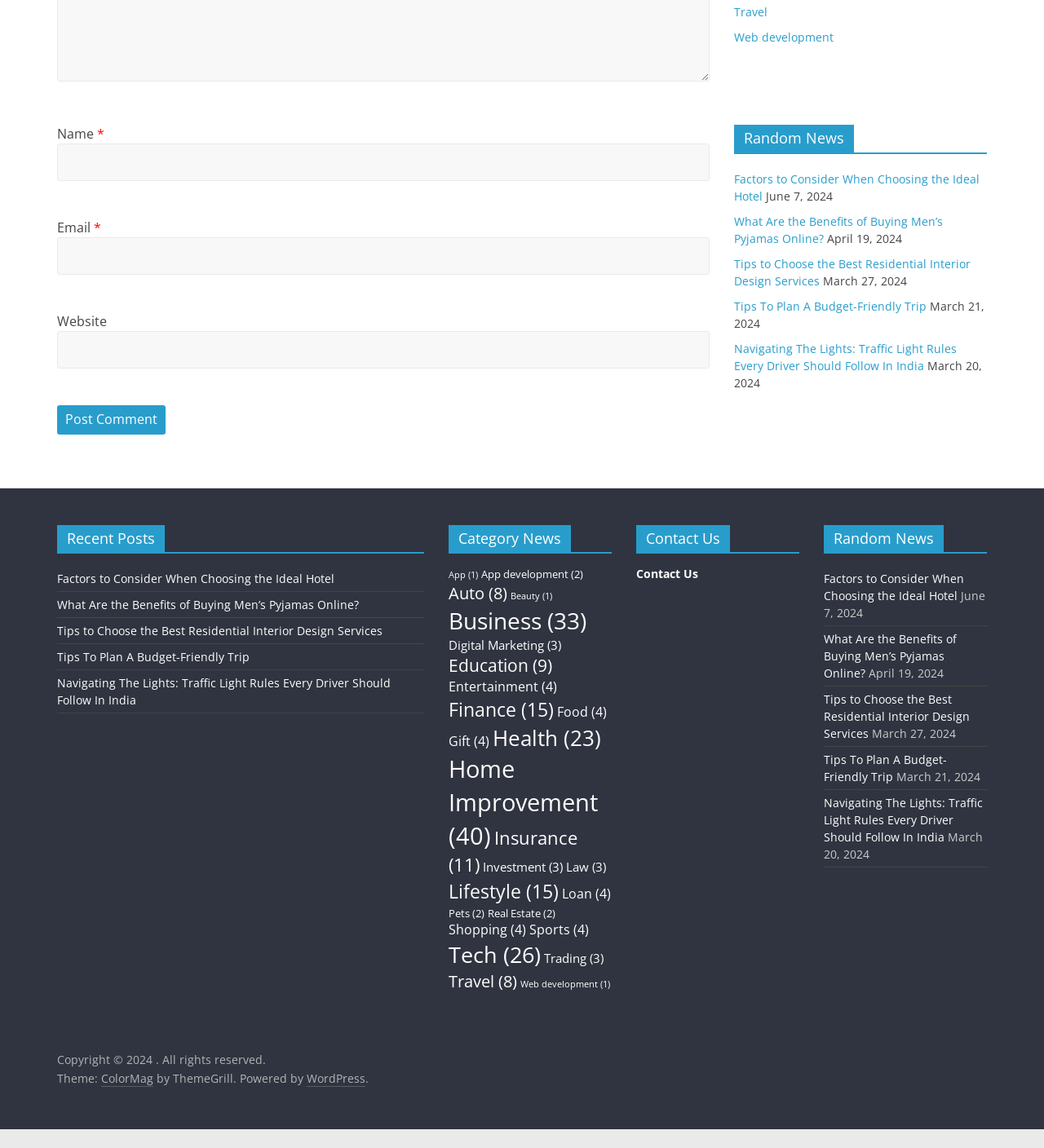What is the date of the 'Tips To Plan A Budget-Friendly Trip' post?
Look at the image and provide a short answer using one word or a phrase.

March 21, 2024